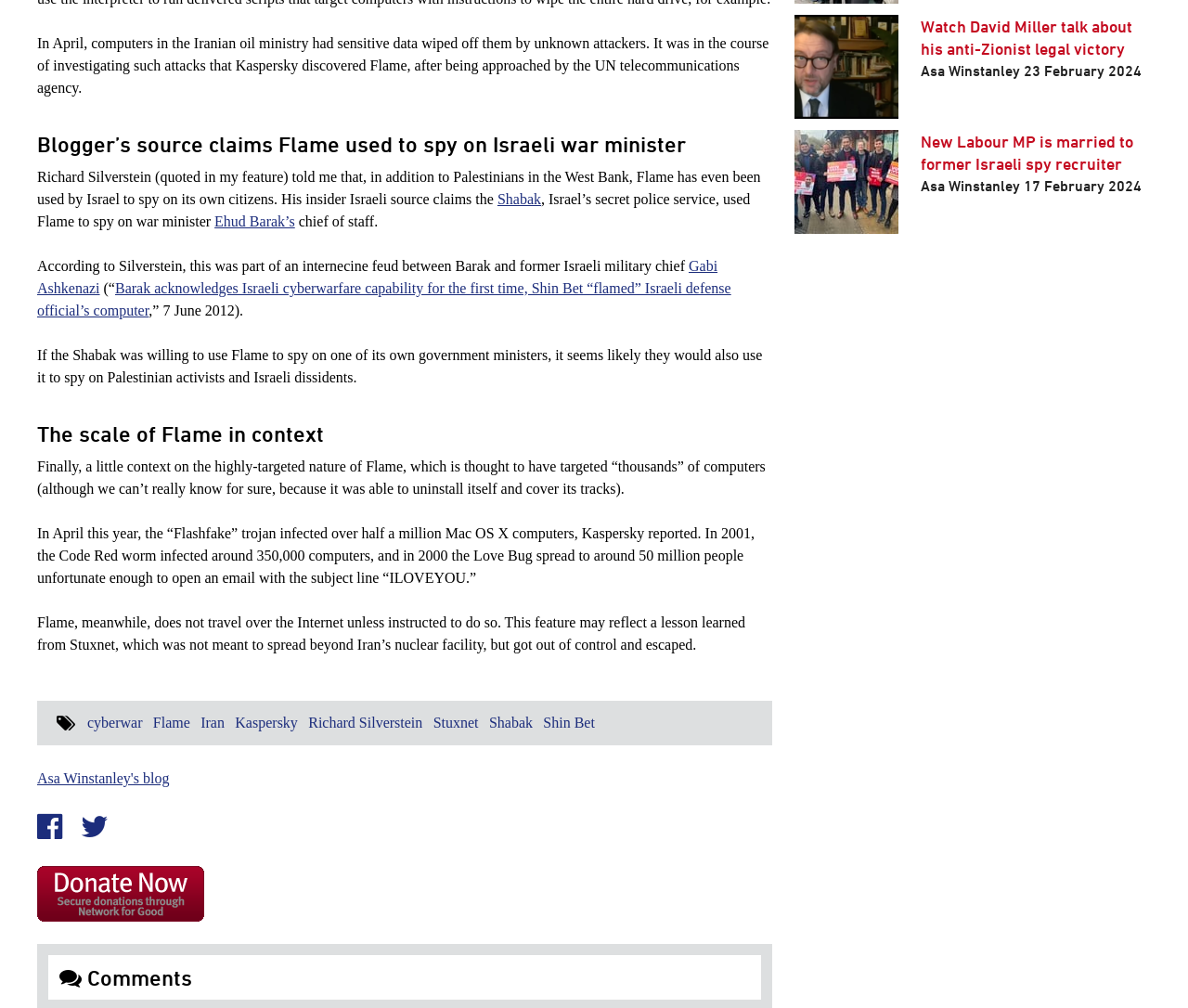Determine the bounding box coordinates for the area you should click to complete the following instruction: "Click the link 'Ehud Barak’s'".

[0.181, 0.212, 0.248, 0.227]